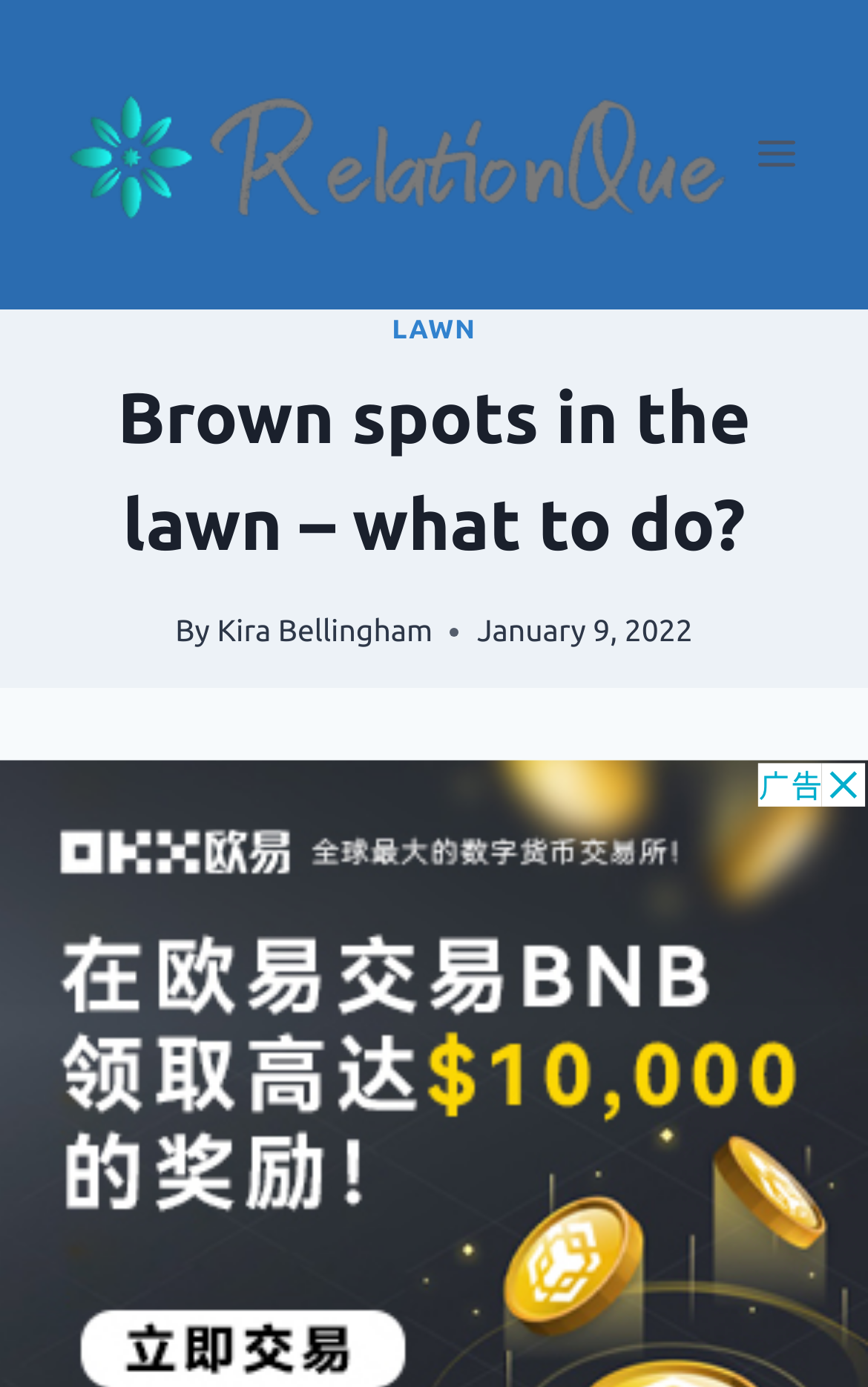Create a detailed narrative of the webpage’s visual and textual elements.

The webpage appears to be an article about brown spots in lawns, with a focus on solutions. At the top left of the page, there is a logo image with a corresponding link. To the right of the logo, there is a button to open a menu. 

Below the logo, there is a heading that reads "Brown spots in the lawn – what to do?" which spans almost the entire width of the page. Underneath the heading, there is a byline that says "By" followed by a link to the author's name, "Kira Bellingham". 

To the right of the byline, there is a timestamp indicating that the article was published on January 9, 2022. Above the byline, there is a link to a category or section labeled "LAWN", which is positioned roughly in the middle of the page.